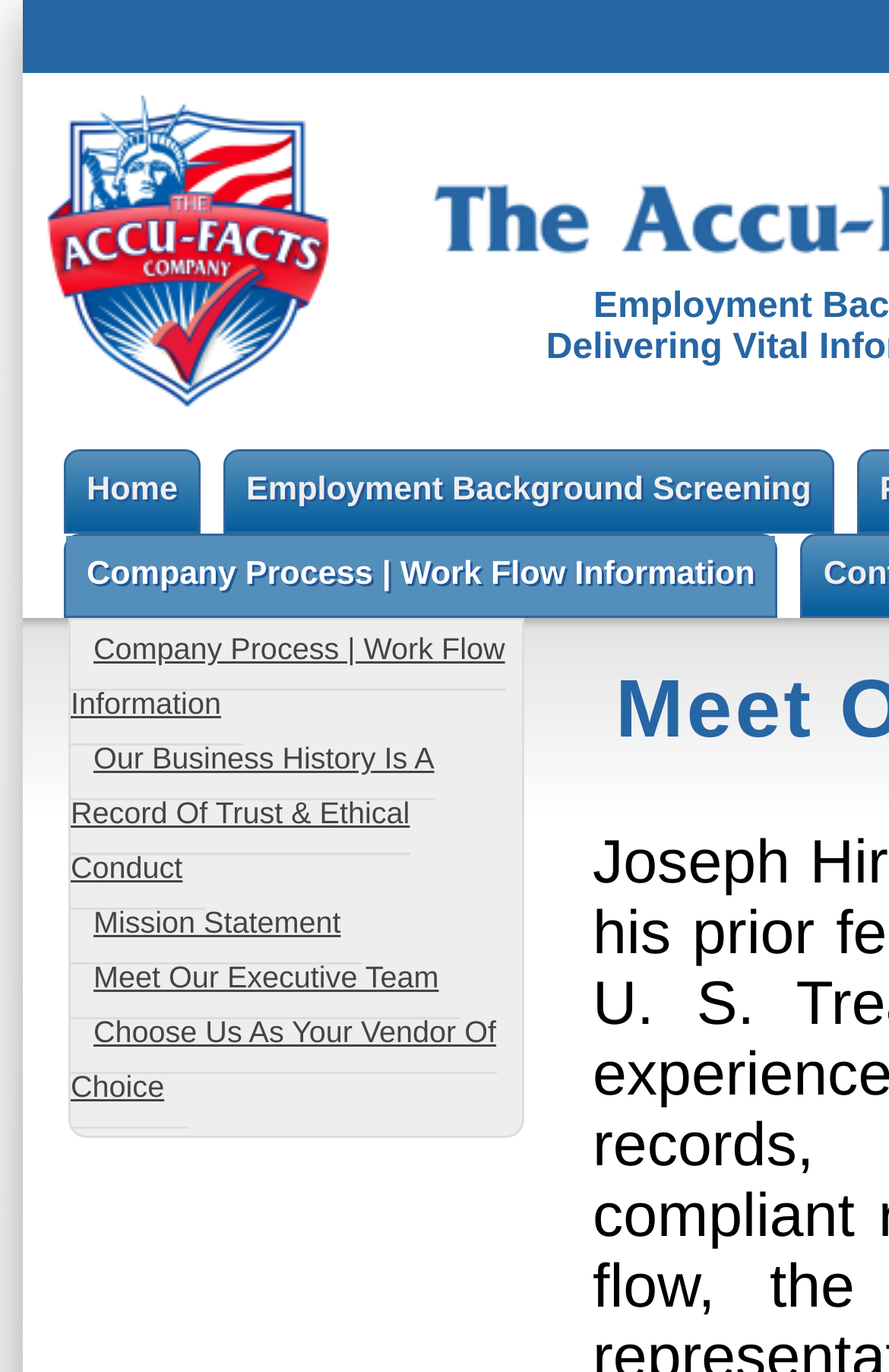What is the company name?
Kindly offer a comprehensive and detailed response to the question.

I found the company name by looking at the image element at the top of the page, which has the text 'The Accu-Facts Company'.